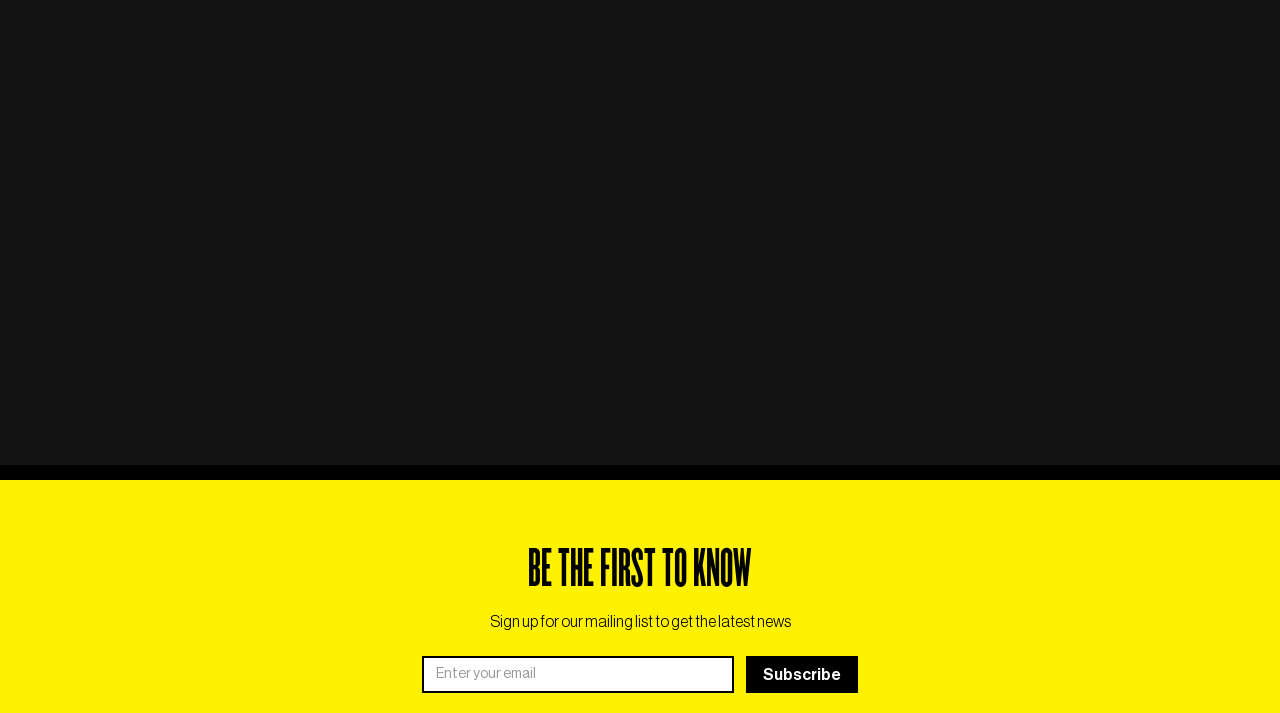Please examine the image and answer the question with a detailed explanation:
What is the purpose of the form at the bottom?

The form at the bottom of the page has a textbox labeled 'Enter your email' and a button labeled 'Subscribe', indicating that its purpose is to allow users to sign up for a mailing list to receive the latest news.